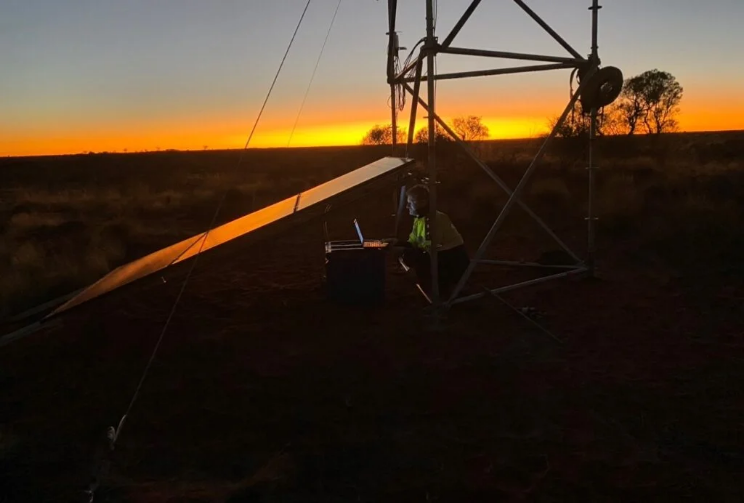What is the goal of the initiative funded by the 2021 ISIF Asia grant?
Please describe in detail the information shown in the image to answer the question.

The initiative, funded by the 2021 ISIF Asia grant, aims to improve connectivity in Northern Territory communities, which suggests that the project is focused on enhancing communication and monitoring in isolated areas.